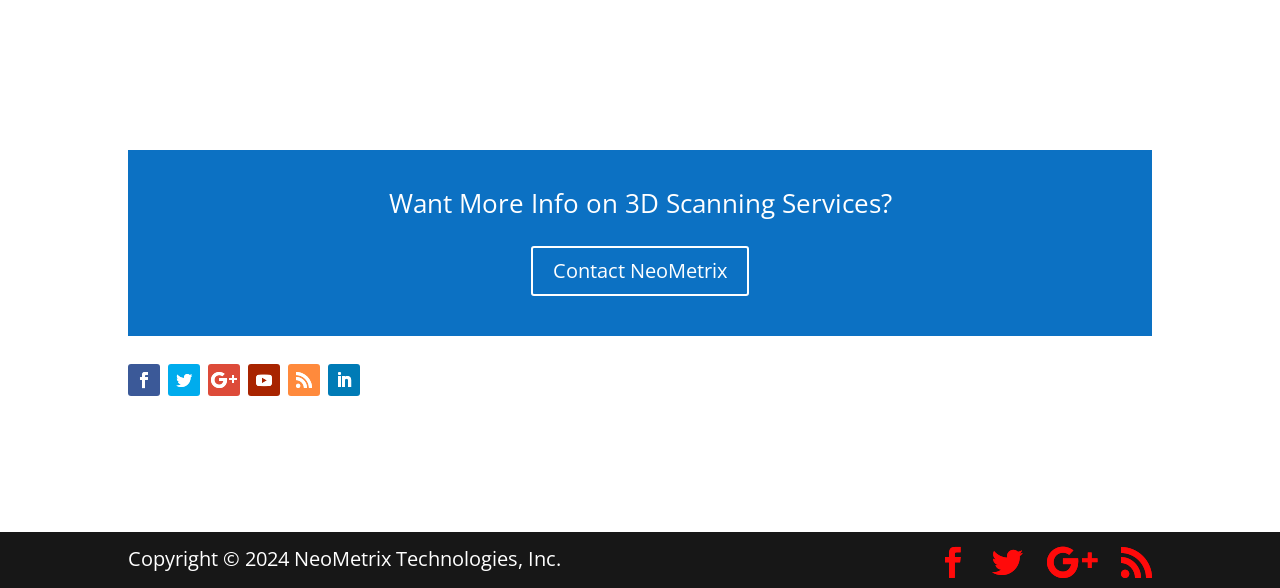Locate the bounding box coordinates of the element that needs to be clicked to carry out the instruction: "Contact NeoMetrix". The coordinates should be given as four float numbers ranging from 0 to 1, i.e., [left, top, right, bottom].

[0.415, 0.418, 0.585, 0.503]